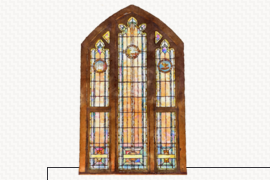Describe every aspect of the image in detail.

The image features a beautifully crafted stained glass window, characteristic of traditional church architecture. This window, with an elegant arched top, is adorned with intricate patterns and vibrant colors, showcasing a combination of blues, yellows, and reds. The central vertical panel is flanked by two smaller panels, creating a harmonious balance that draws the eye. The design likely includes religious symbols or motifs, reflecting the spiritual significance of the Mount Carmel United Methodist Church, which emphasizes stewardship and the responsible use of gifts. This window not only enhances the church's aesthetic appeal but also serves as a reminder of its community's values and mission.